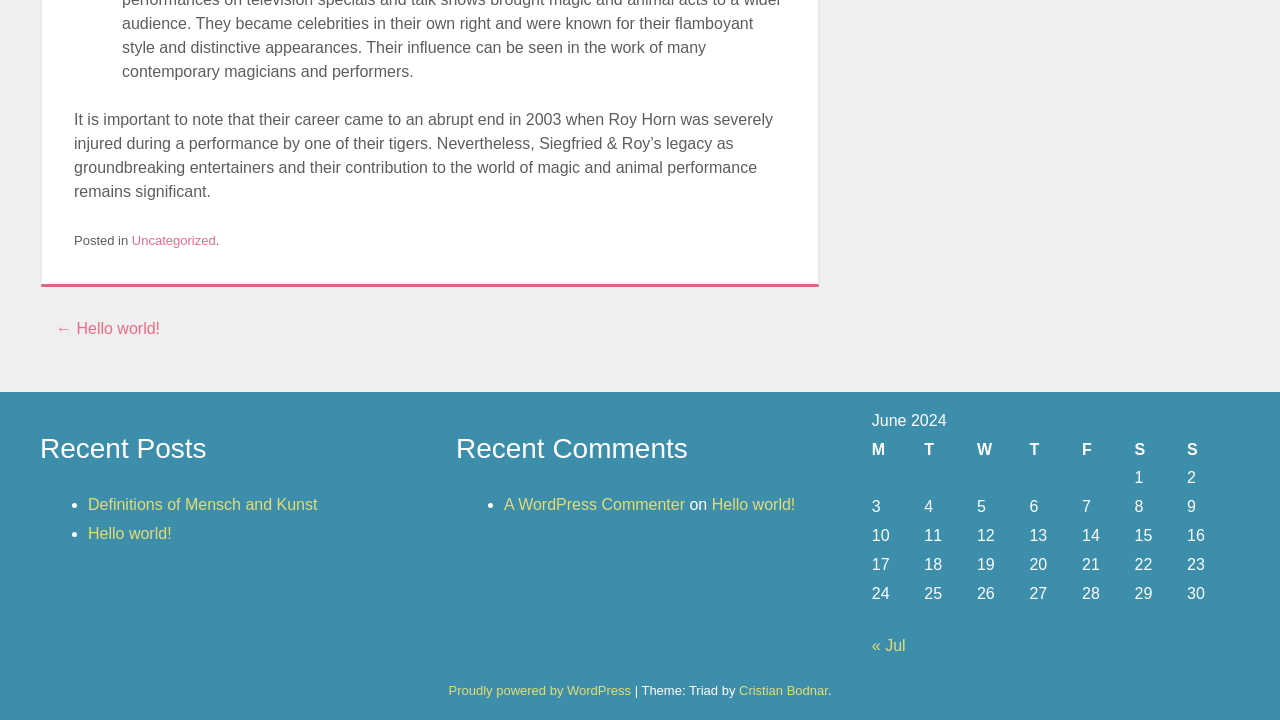Answer the question with a single word or phrase: 
What is the purpose of the 'Post navigation' section?

To navigate between posts